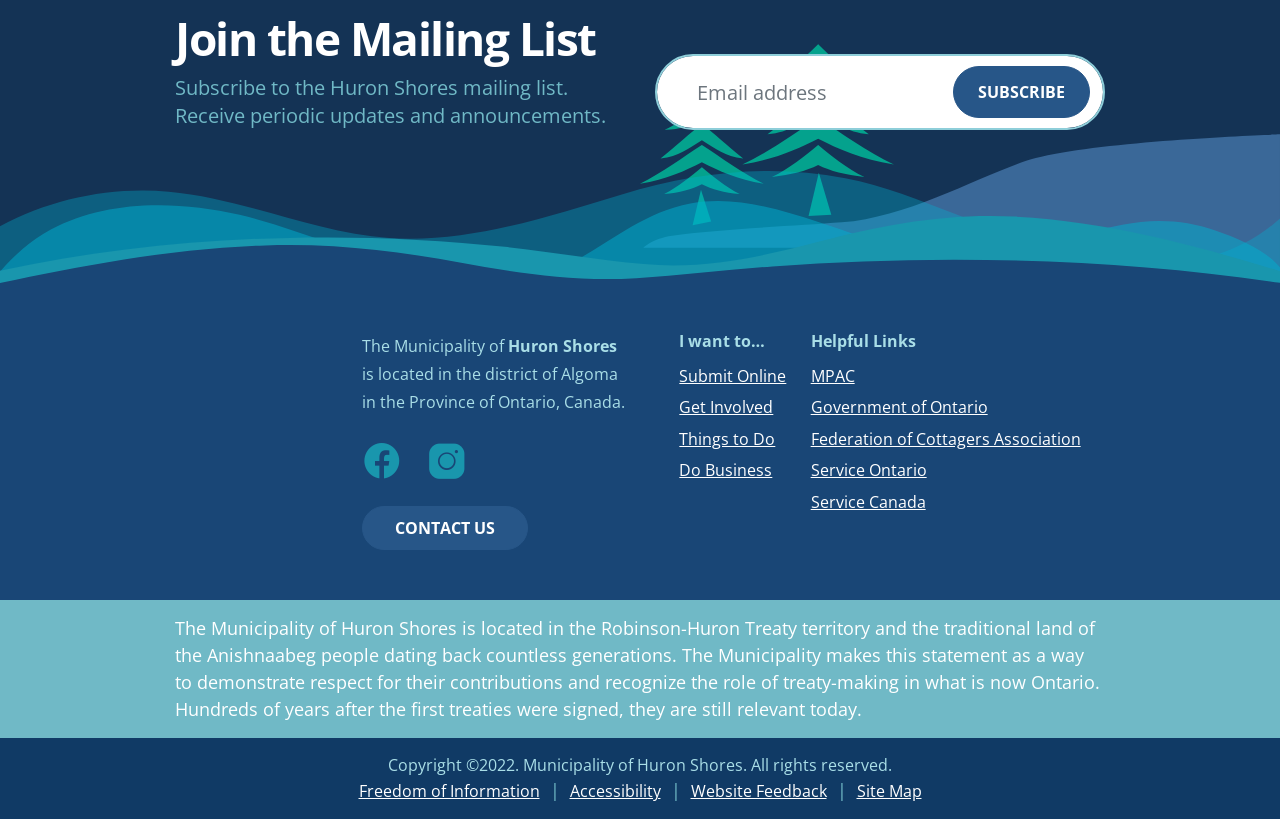What is the traditional land of the Anishnaabeg people?
Refer to the screenshot and respond with a concise word or phrase.

Robinson-Huron Treaty territory